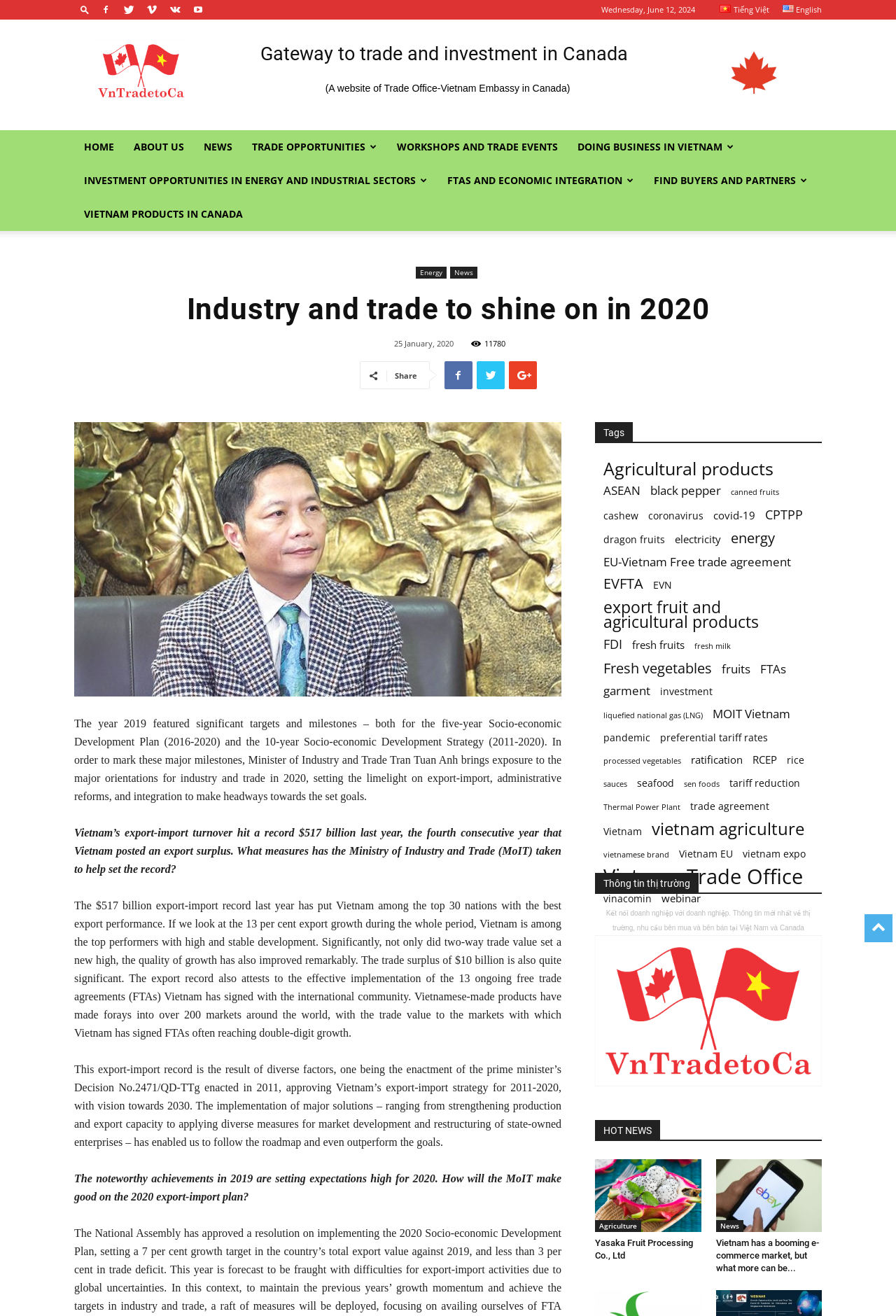Using the format (top-left x, top-left y, bottom-right x, bottom-right y), and given the element description, identify the bounding box coordinates within the screenshot: VIETNAM PRODUCTS IN CANADA

[0.083, 0.15, 0.282, 0.176]